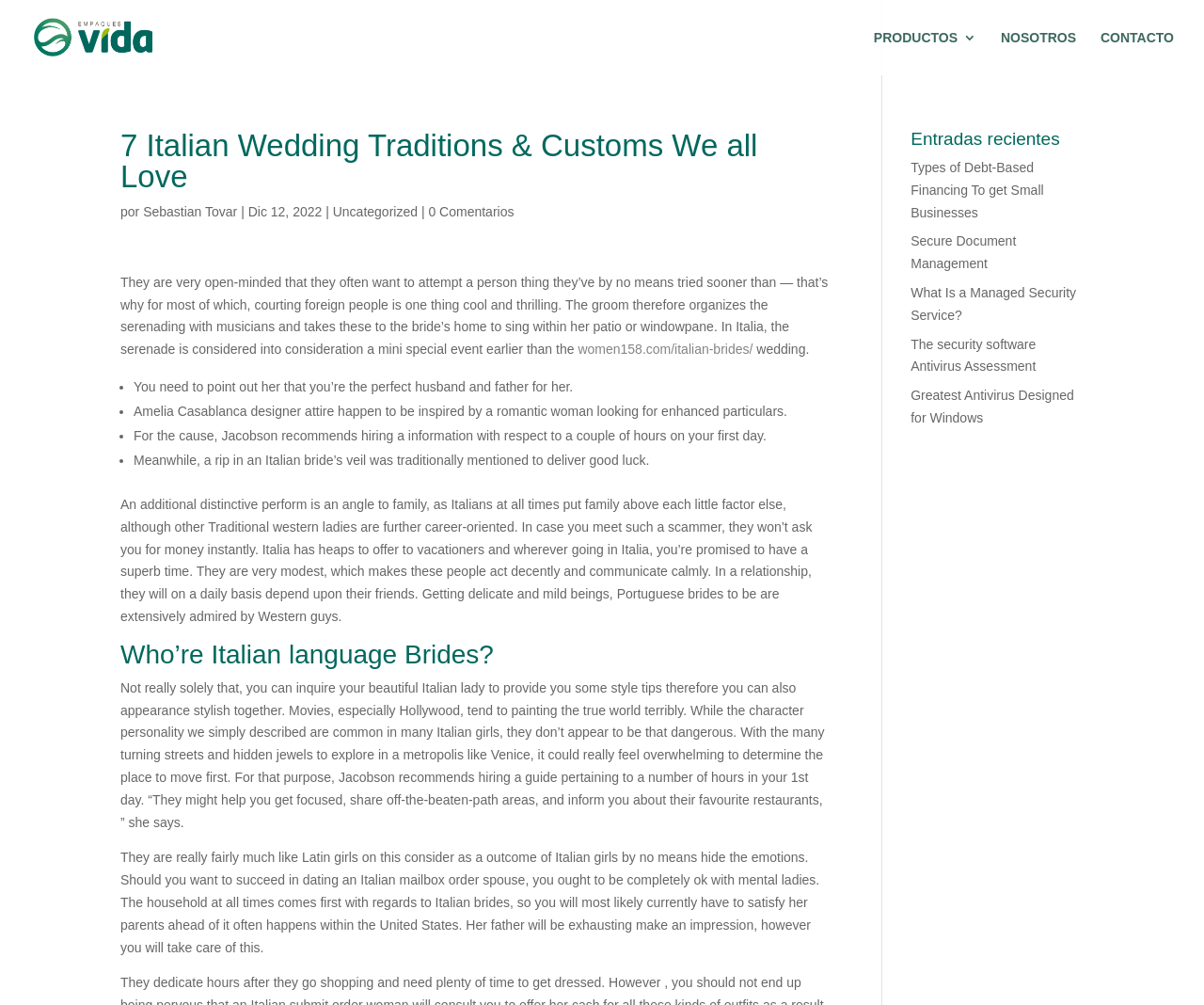Please look at the image and answer the question with a detailed explanation: What is the category of the article?

I found the category of the article by looking at the link 'Uncategorized' which is located below the author's name.